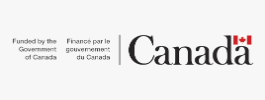What is the purpose of the logo in the image?
Look at the screenshot and provide an in-depth answer.

The logo of the Government of Canada in the image symbolizes the Canadian government's support and funding initiatives, indicating that the project or program is officially backed by the government.